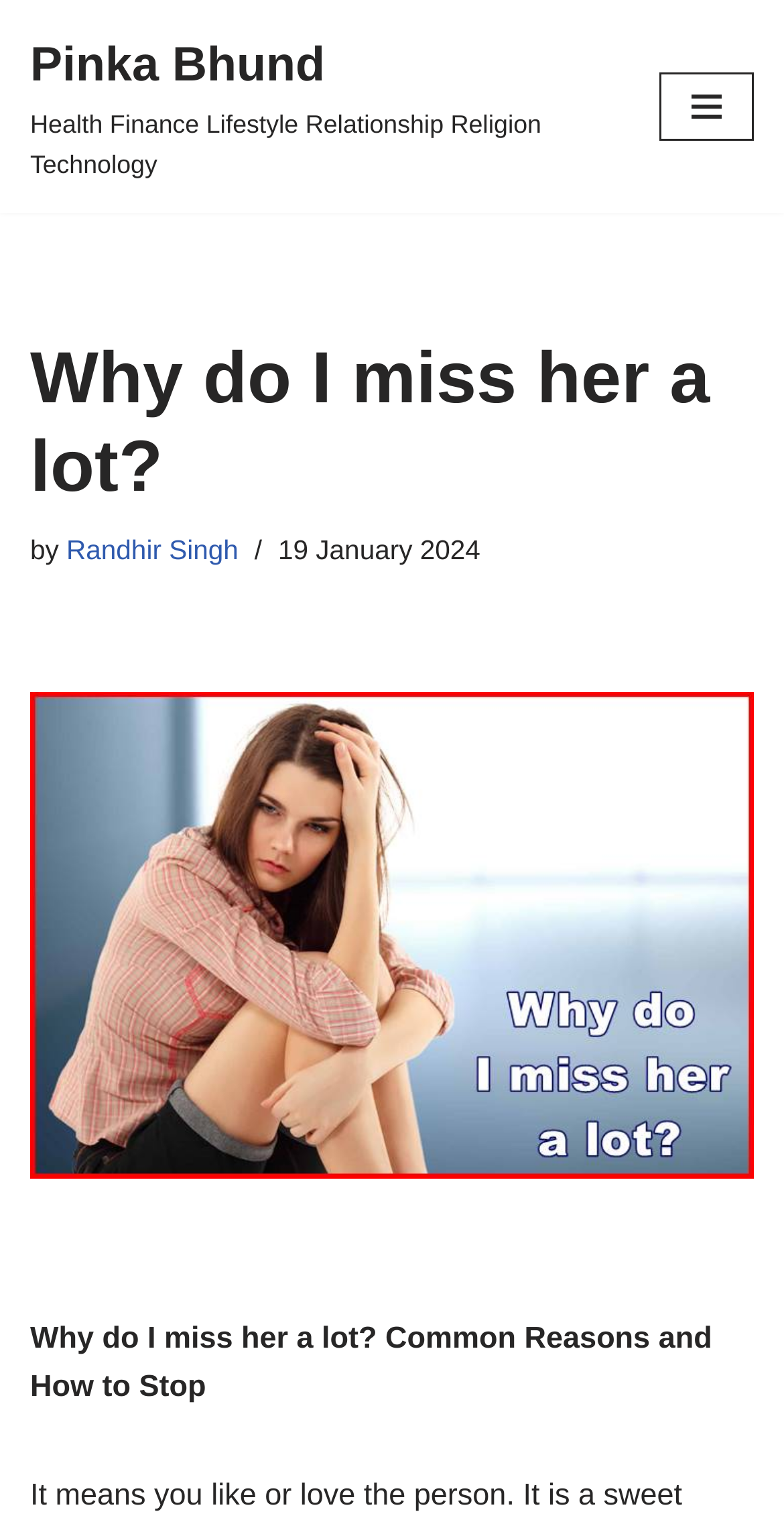Identify the bounding box coordinates for the UI element described as: "Navigation Menu".

[0.841, 0.048, 0.962, 0.093]